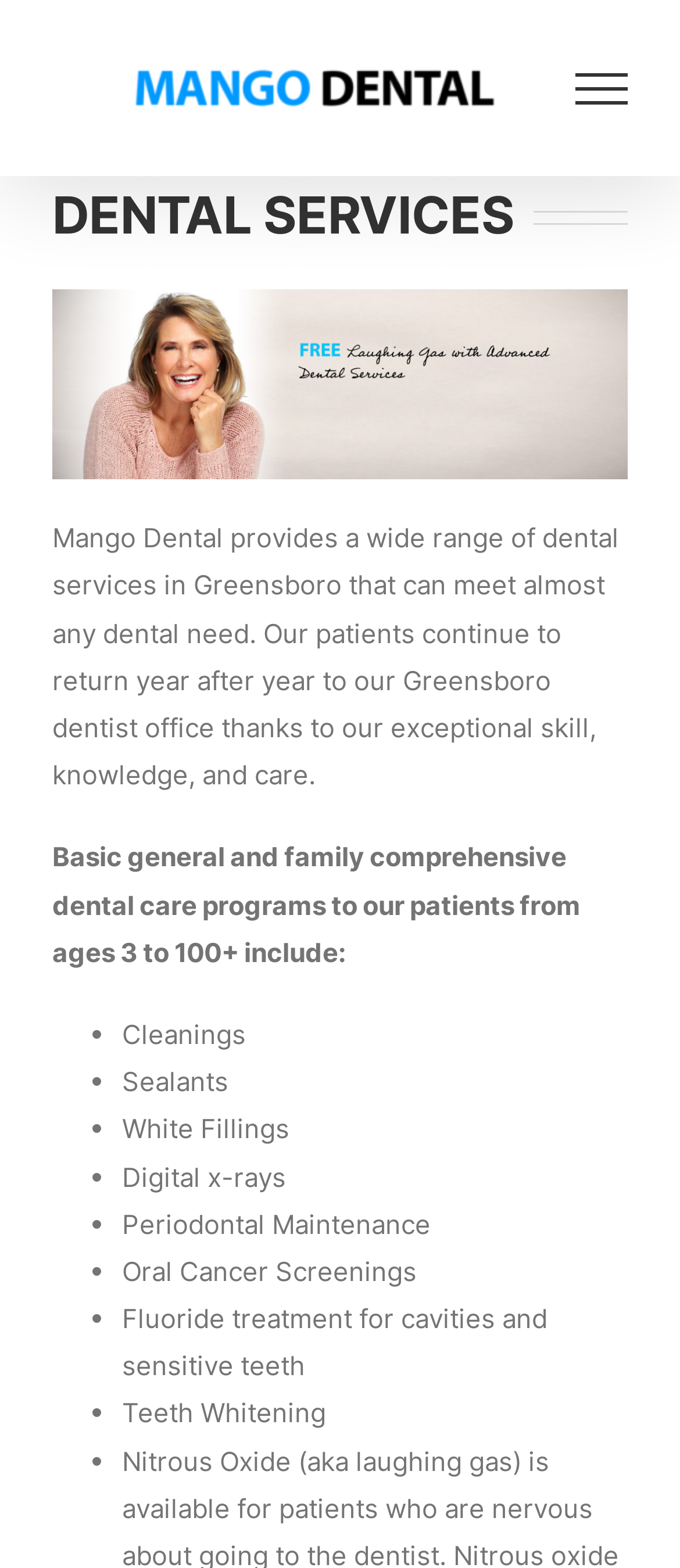What is the name of the dental office?
Refer to the image and give a detailed response to the question.

The name of the dental office can be found in the logo at the top of the webpage, which is an image with the text 'MANGO DENTAL'.